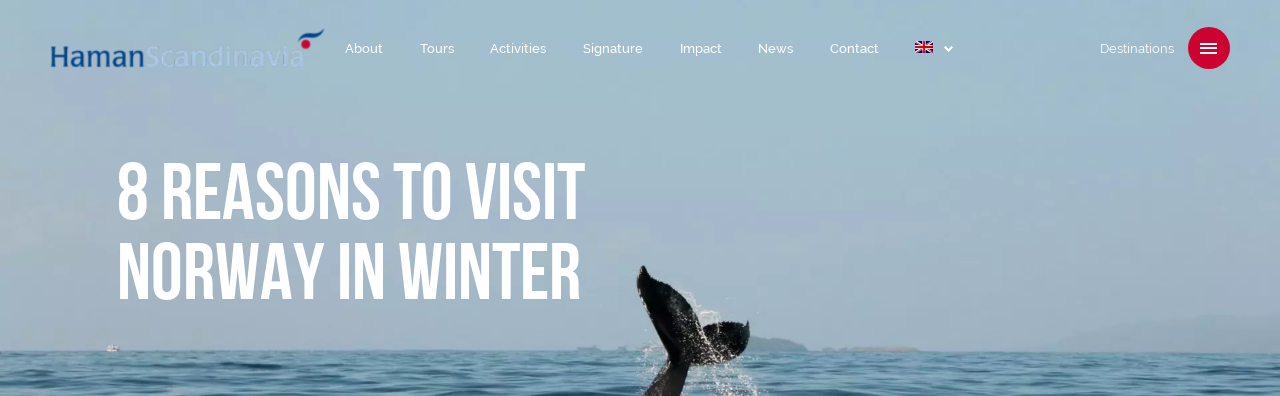Please give a short response to the question using one word or a phrase:
What activity can be done in Norway's winter adventures?

Whale watching